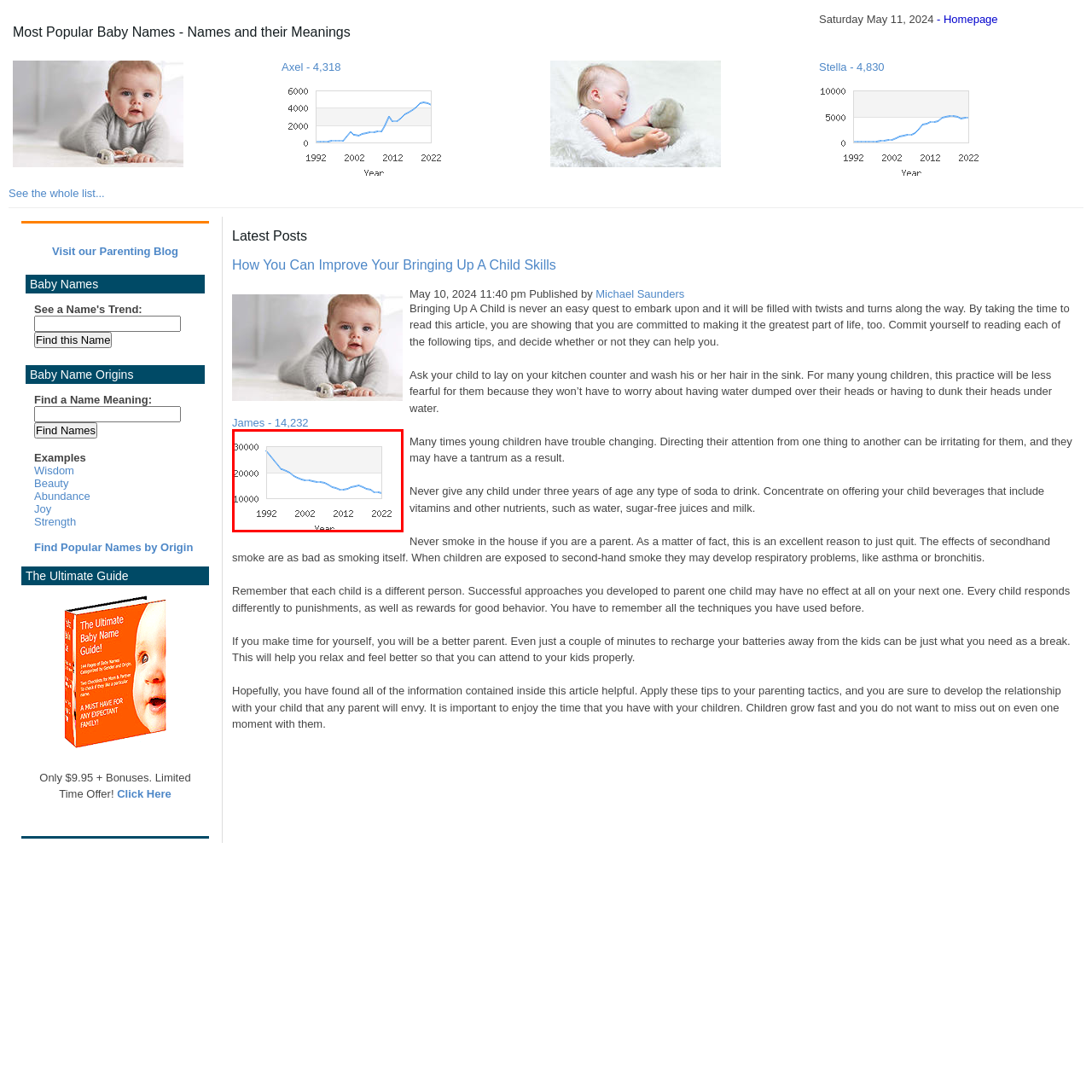View the section of the image outlined in red, What is the general trend of the graph from 1992 to 2022? Provide your response in a single word or brief phrase.

Decline